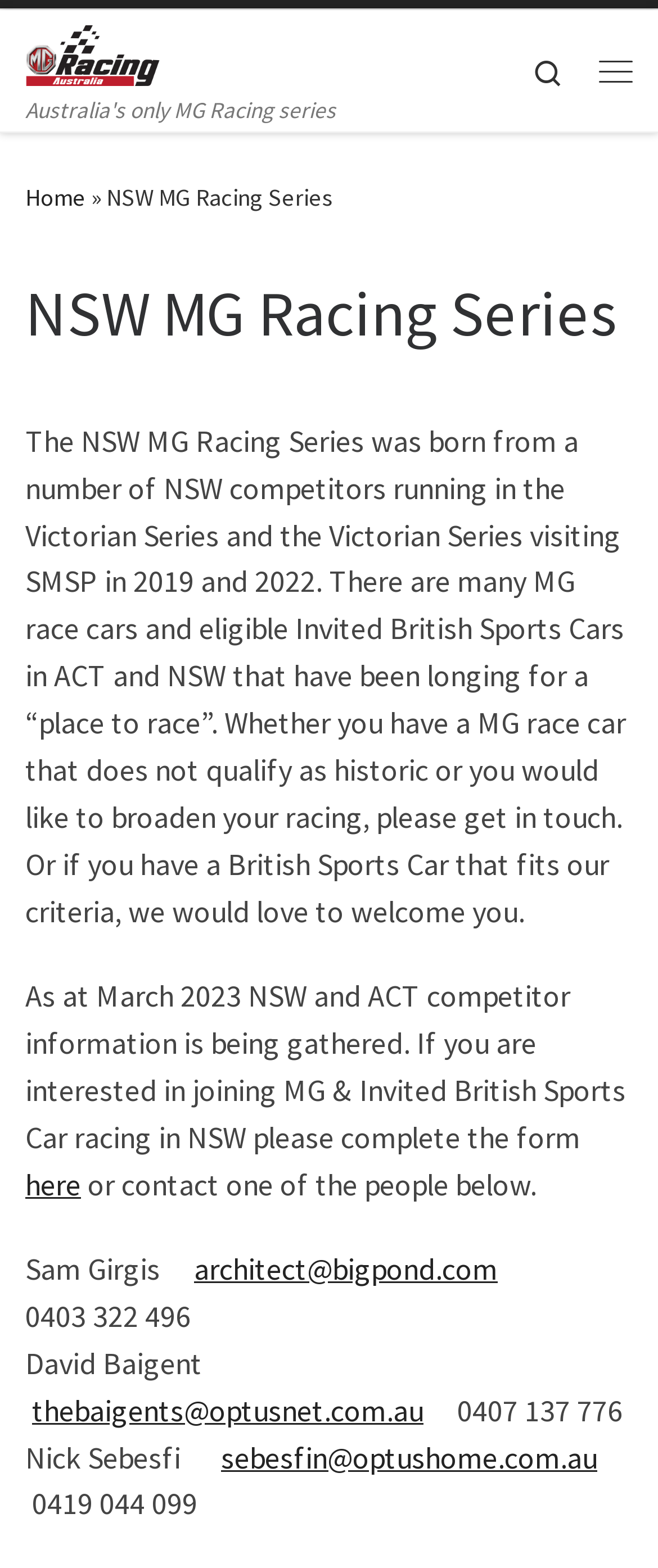Please determine the bounding box coordinates of the area that needs to be clicked to complete this task: 'Contact Sam Girgis via email'. The coordinates must be four float numbers between 0 and 1, formatted as [left, top, right, bottom].

[0.295, 0.797, 0.756, 0.822]